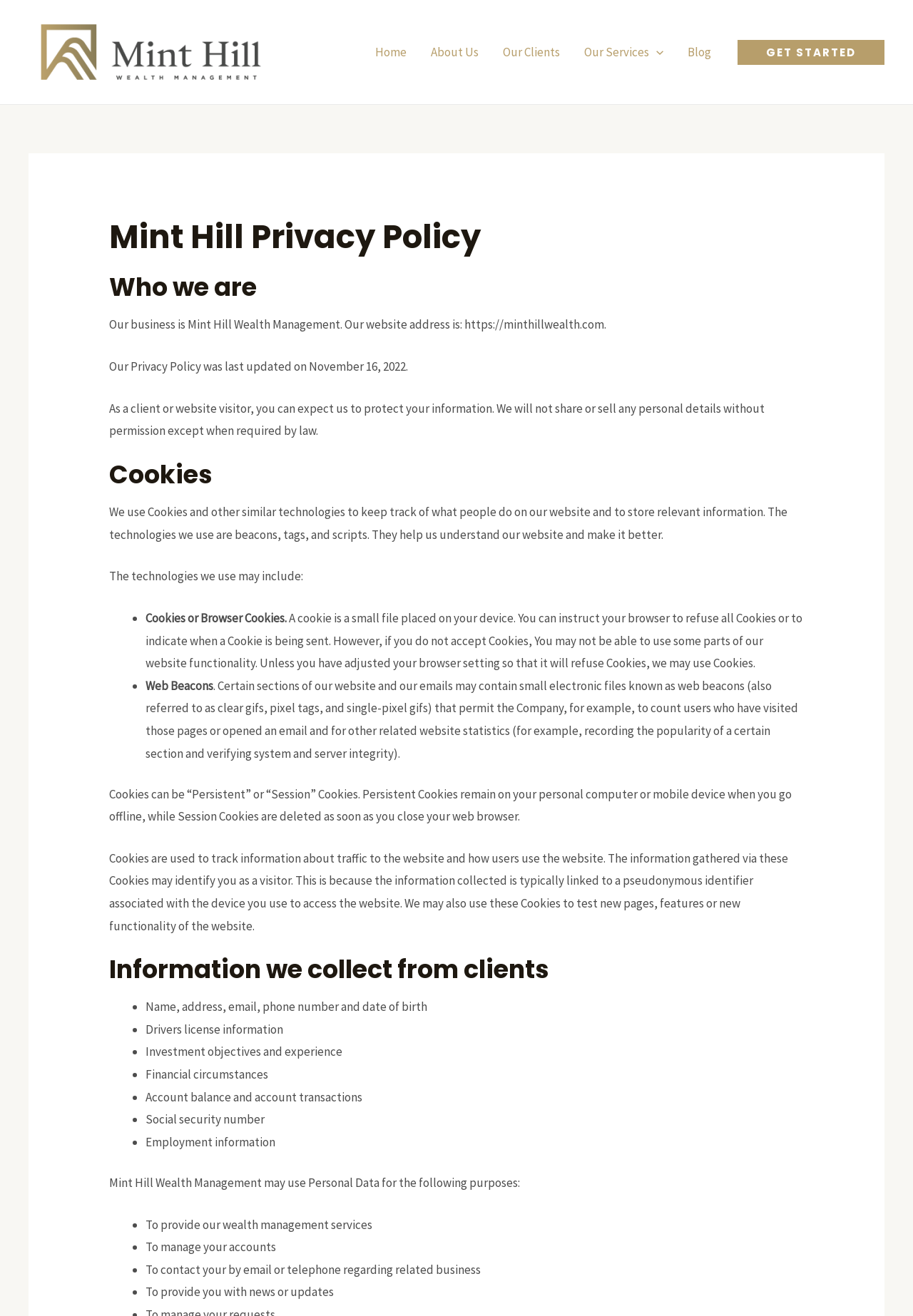Provide a thorough and detailed response to the question by examining the image: 
What is the purpose of cookies on the website?

According to the static text 'Cookies are used to track information about traffic to the website and how users use the website.', cookies are used to track information about website traffic and user behavior.